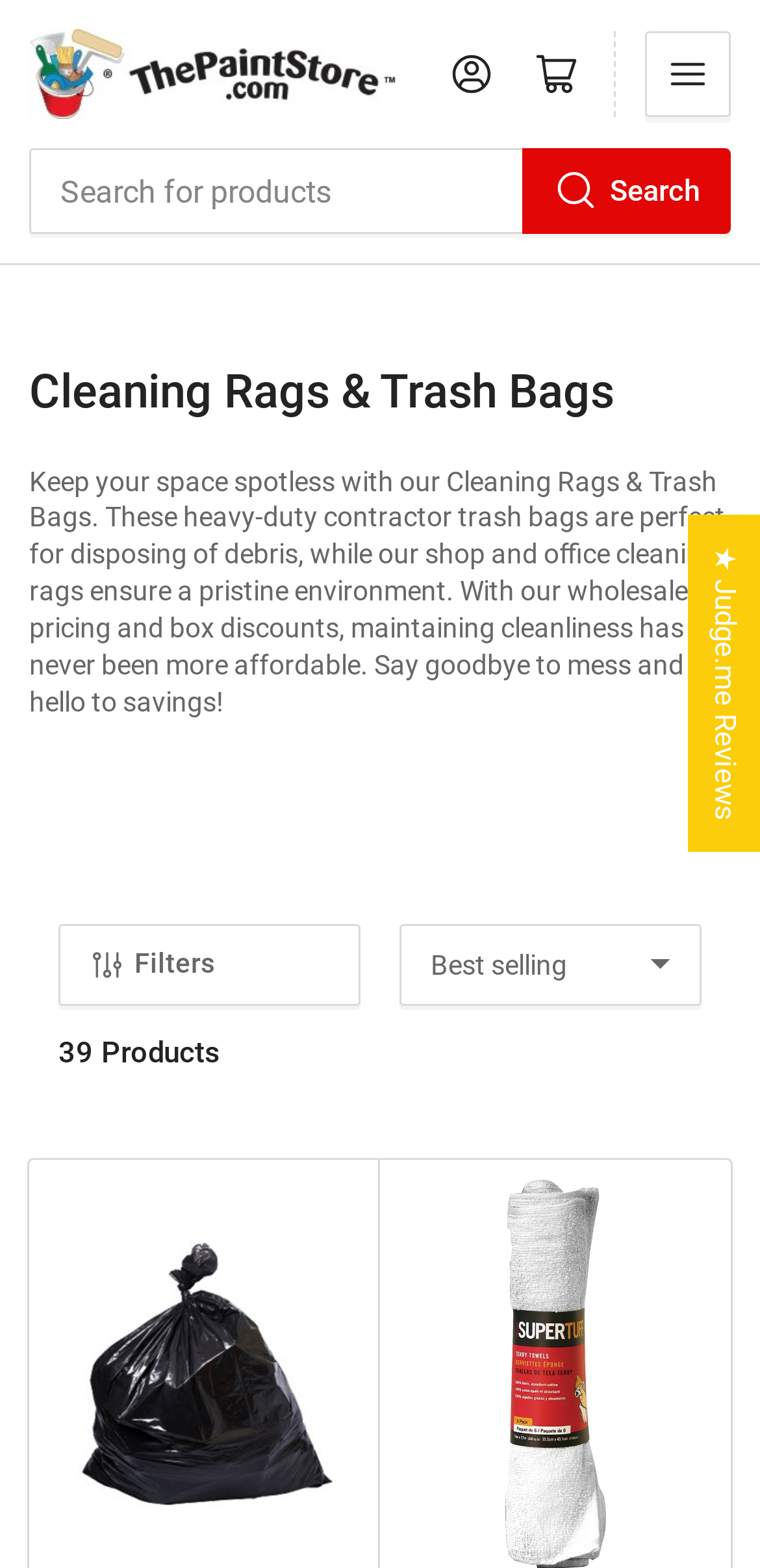Could you determine the bounding box coordinates of the clickable element to complete the instruction: "Open menu"? Provide the coordinates as four float numbers between 0 and 1, i.e., [left, top, right, bottom].

[0.849, 0.02, 0.962, 0.075]